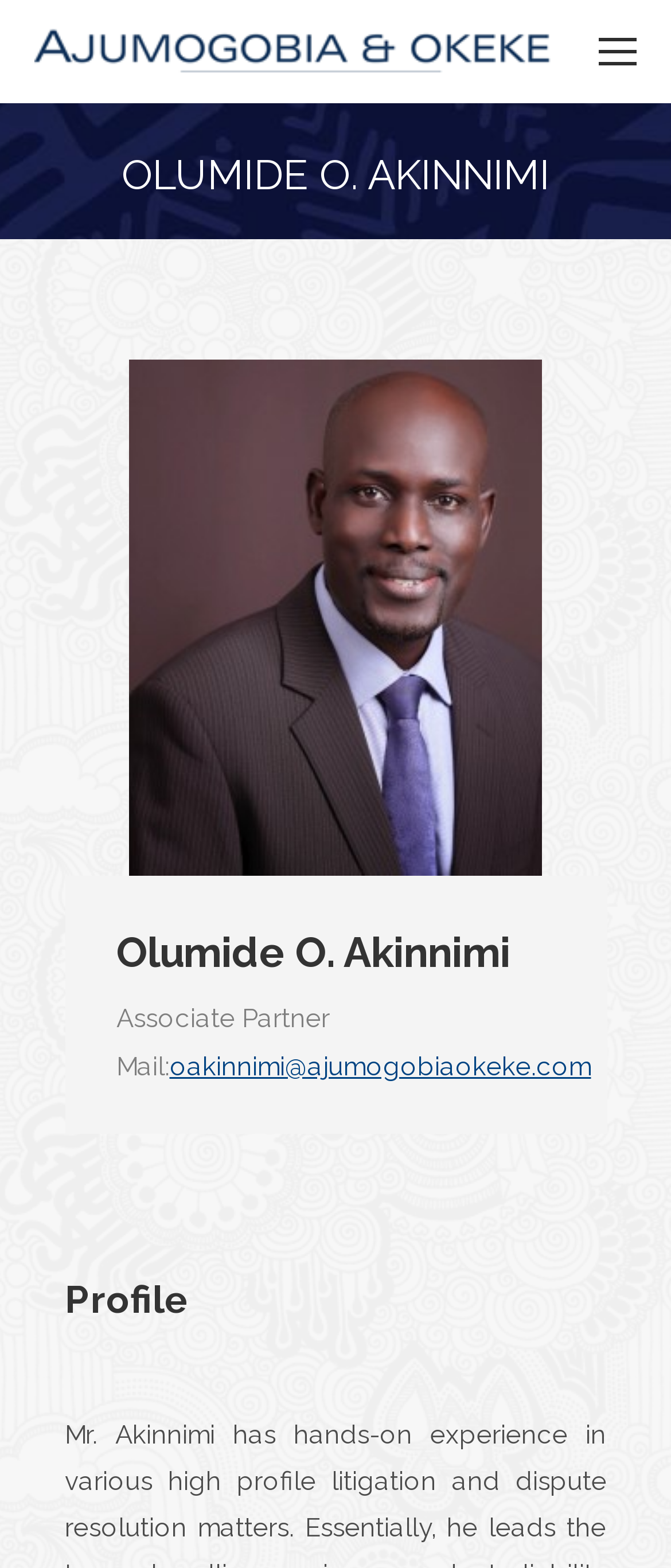Can you identify and provide the main heading of the webpage?

OLUMIDE O. AKINNIMI